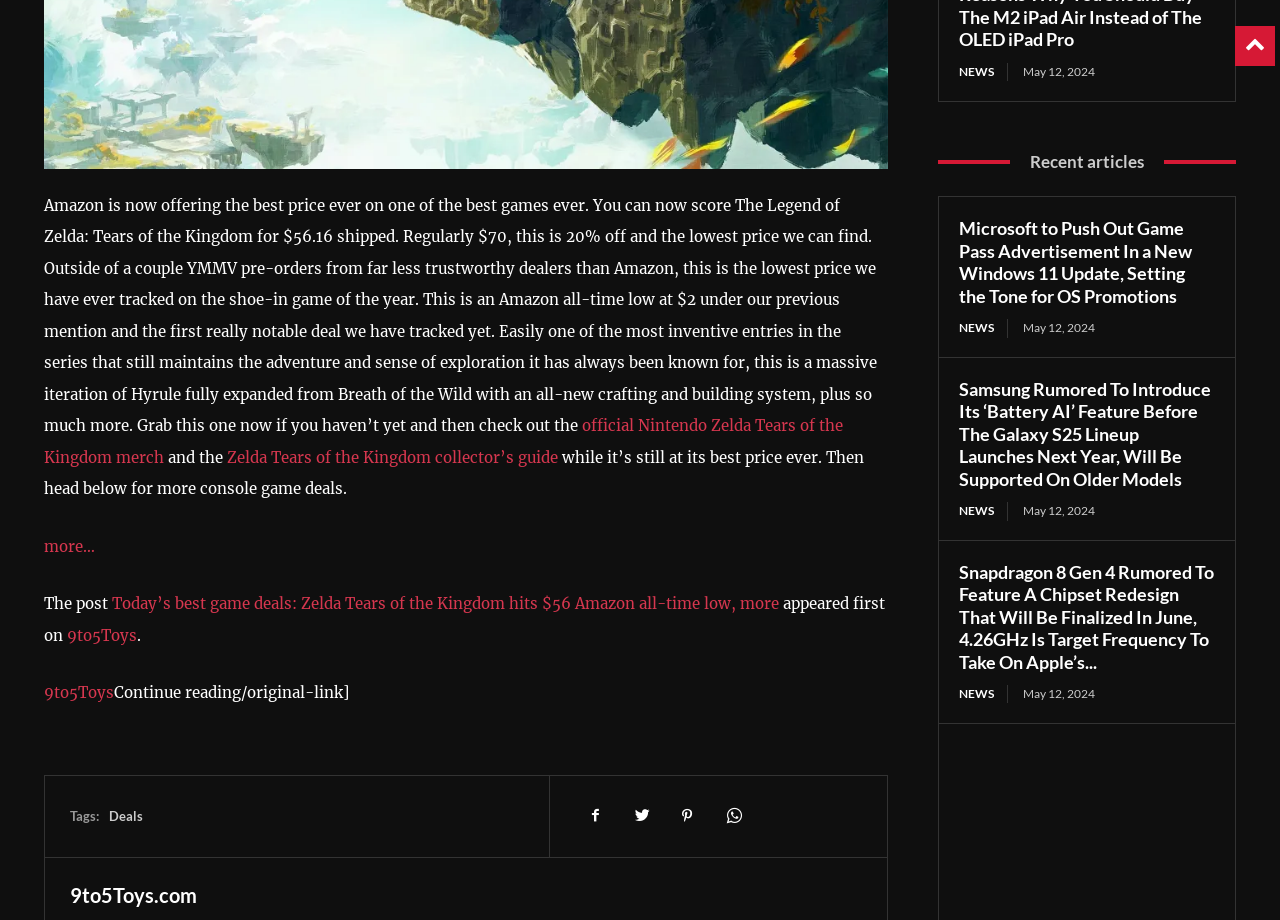Given the element description Facebook, predict the bounding box coordinates for the UI element in the webpage screenshot. The format should be (top-left x, top-left y, bottom-right x, bottom-right y), and the values should be between 0 and 1.

[0.449, 0.865, 0.481, 0.908]